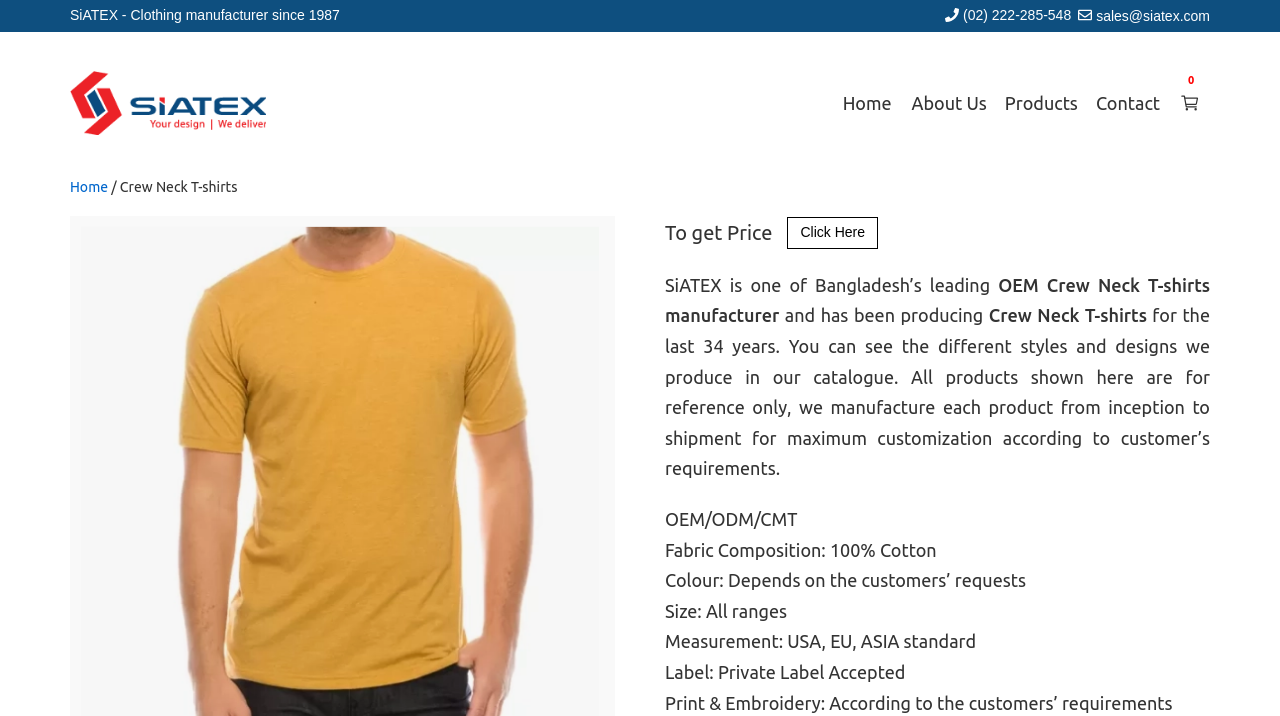What is the fabric composition of the Crew Neck T-shirts?
Look at the screenshot and respond with a single word or phrase.

100% Cotton